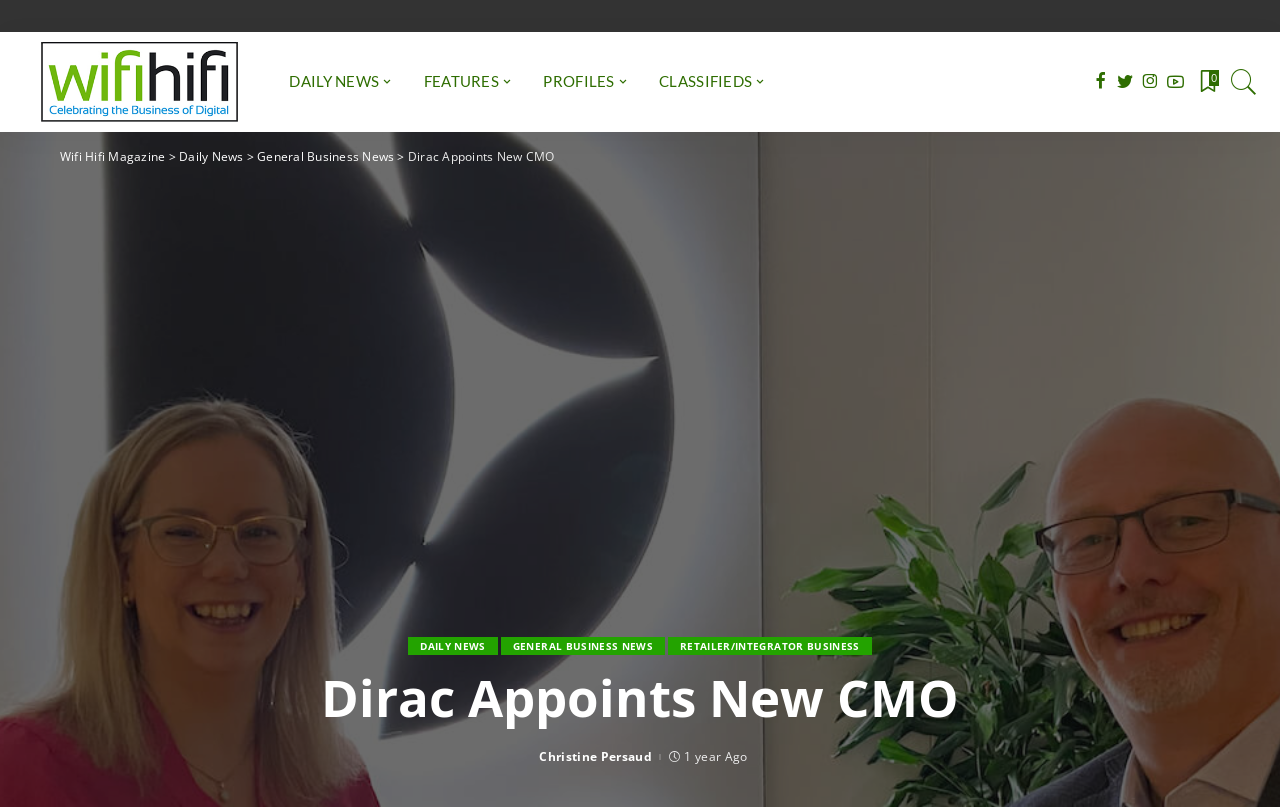Please find and provide the title of the webpage.

￼Dirac Appoints New CMO